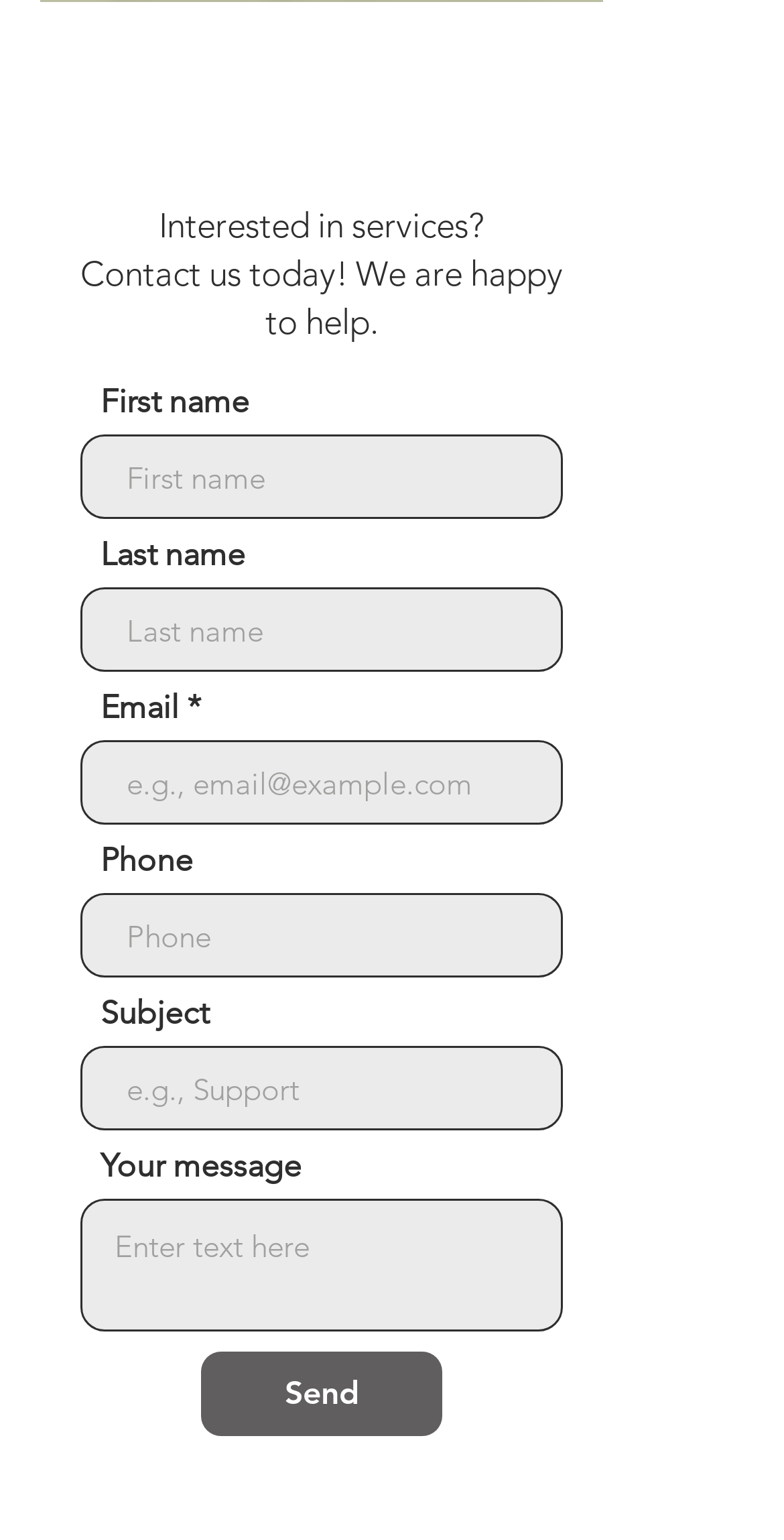How many text boxes are there in the contact form?
Please interpret the details in the image and answer the question thoroughly.

The contact form has several fields, including first name, last name, email, phone, subject, and message. Among these fields, there are five text boxes: first name, last name, email, phone, and message.